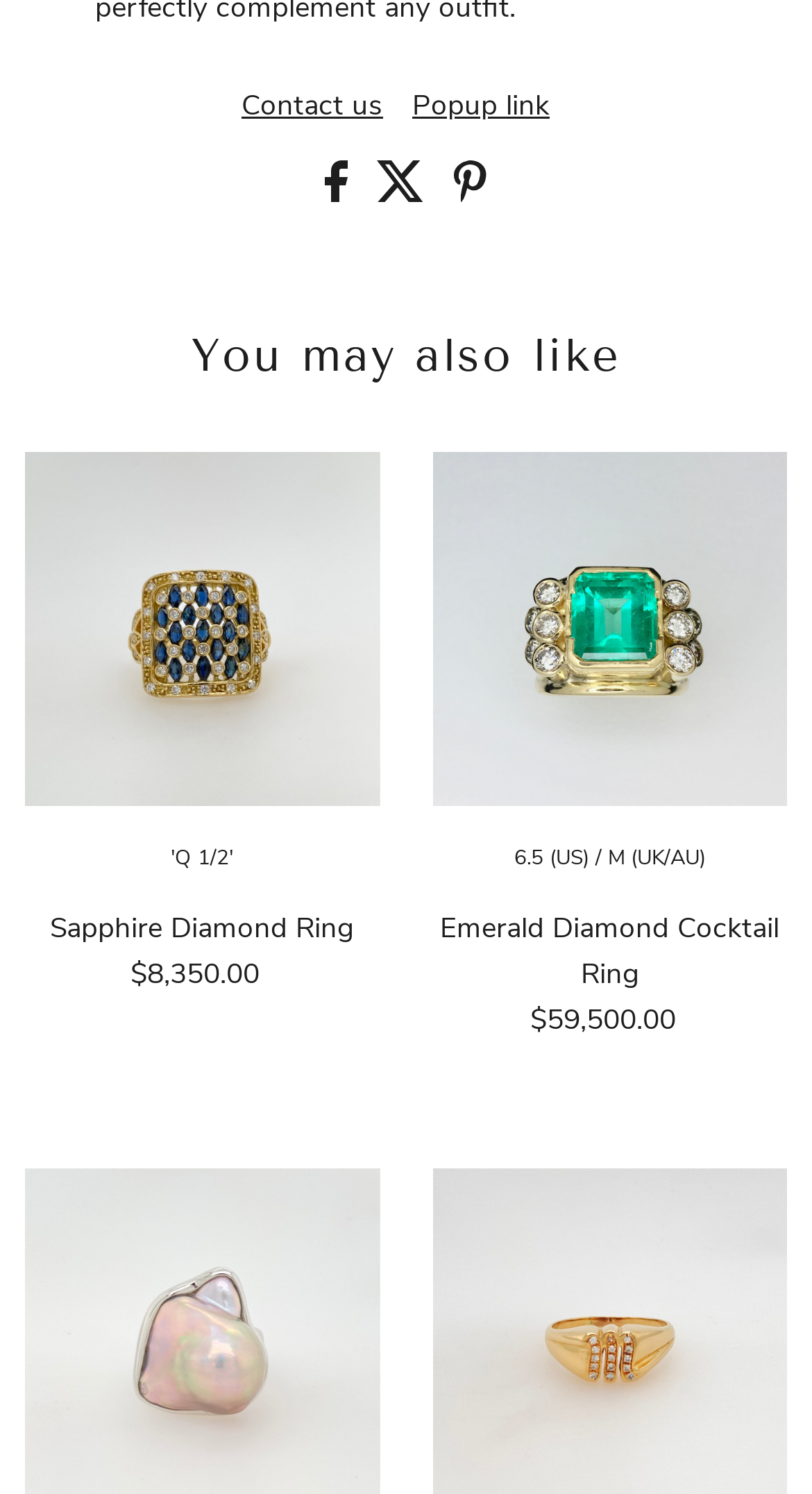Find the bounding box coordinates for the HTML element specified by: "Sapphire Diamond Ring".

[0.062, 0.608, 0.436, 0.635]